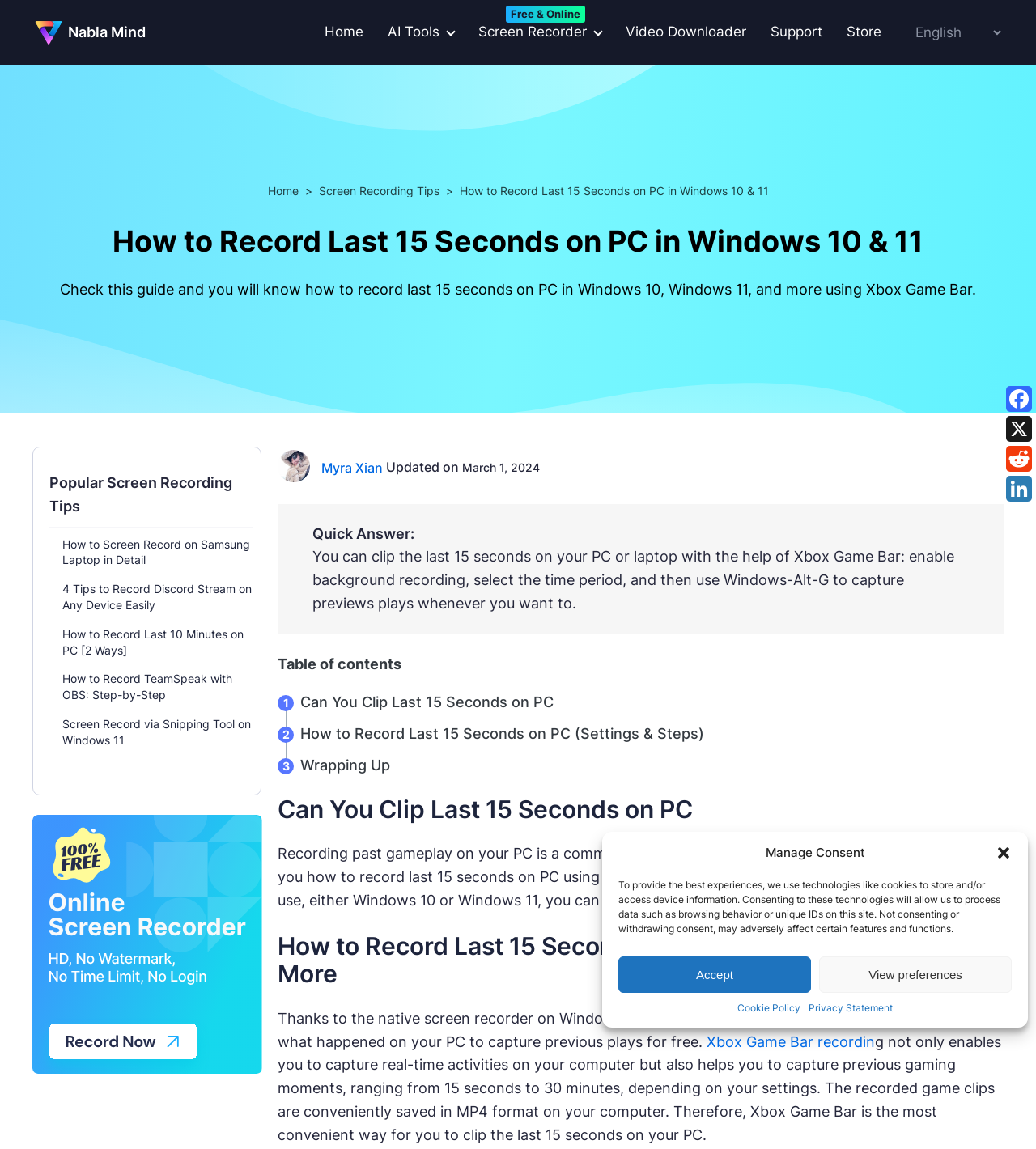Pinpoint the bounding box coordinates of the clickable element needed to complete the instruction: "Click the 'Close dialog' button". The coordinates should be provided as four float numbers between 0 and 1: [left, top, right, bottom].

[0.961, 0.735, 0.977, 0.749]